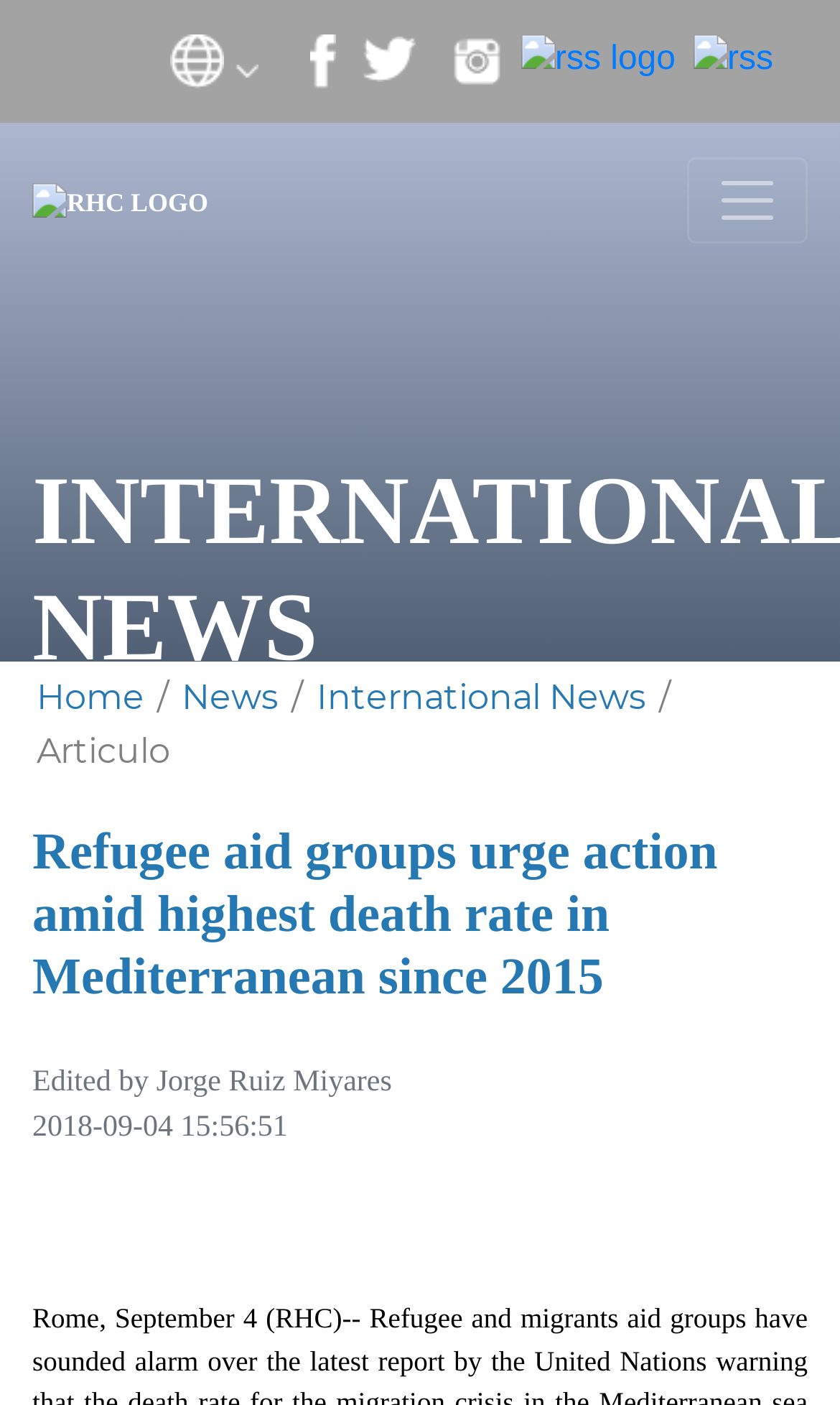Find the bounding box coordinates of the element I should click to carry out the following instruction: "Go to home page".

[0.044, 0.482, 0.182, 0.511]